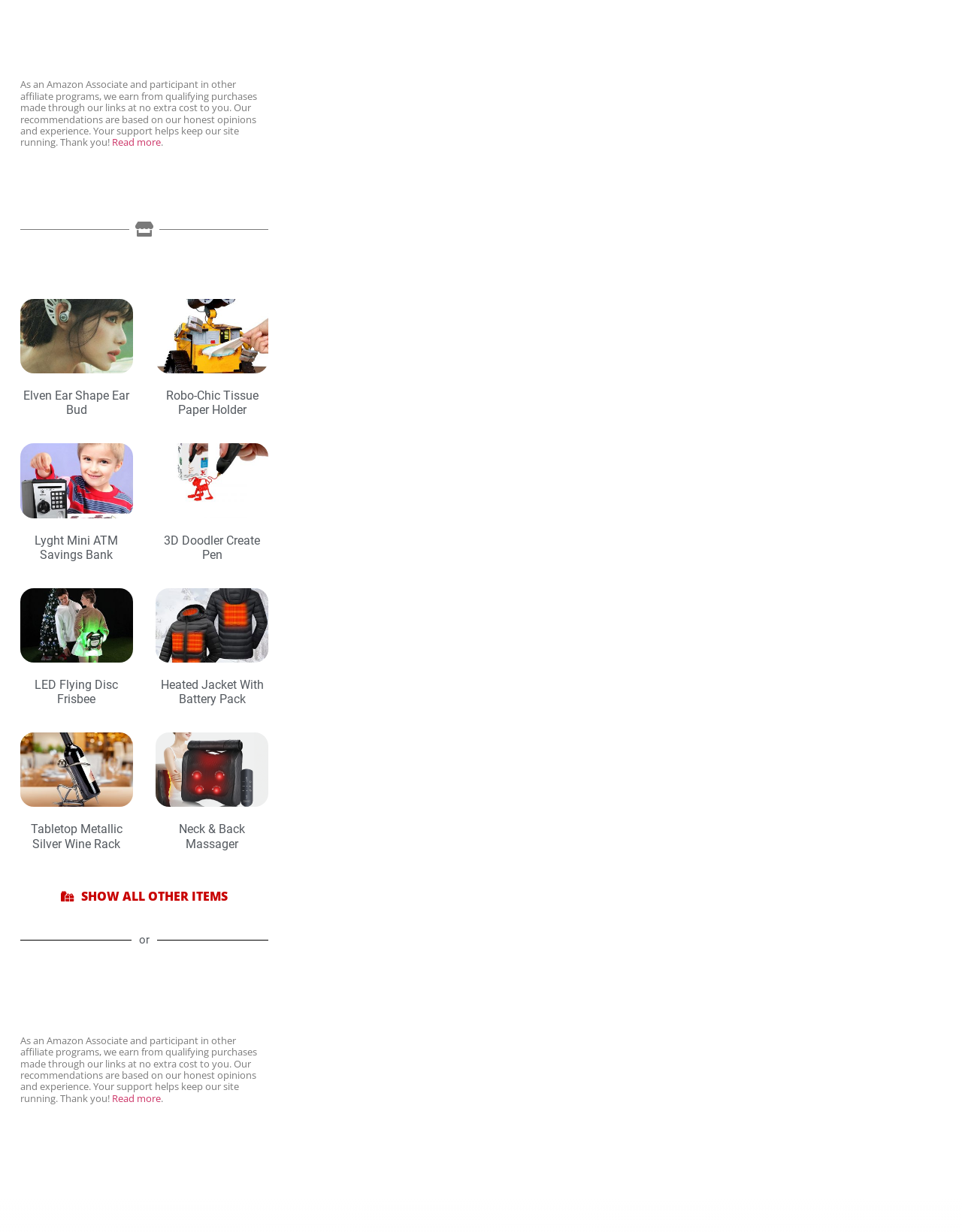Provide the bounding box coordinates of the area you need to click to execute the following instruction: "Read more about affiliate programs".

[0.116, 0.11, 0.167, 0.121]